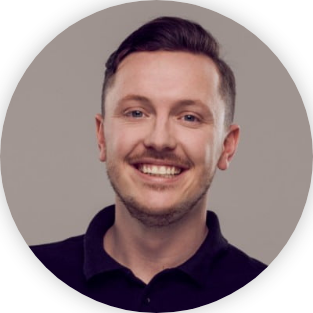Generate an in-depth description of the image you see.

The image features a smiling individual, Paul Hillman, who is a freelance SEO consultant. He is dressed in a black polo shirt, contributing to his approachable and professional demeanor. The circular frame of the image draws focus to his confident expression, suggesting warmth and friendliness, which may resonate well with potential clients seeking SEO expertise. This visual representation complements the theme of the webpage, where Paul shares insights about his journey in digital marketing and SEO, emphasizing his passion for improving online visibility and consumer understanding.